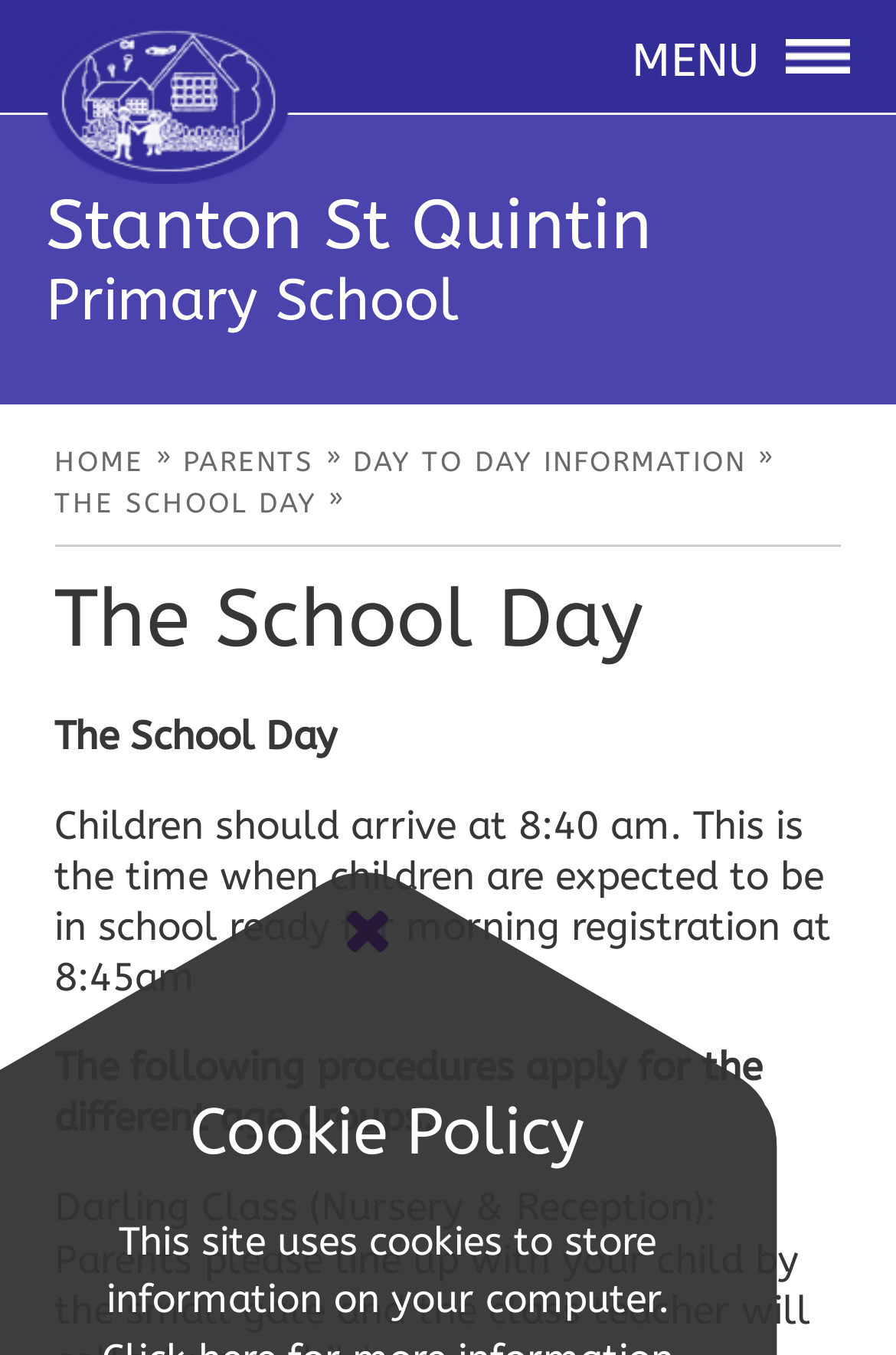What is the policy mentioned at the bottom of the webpage?
We need a detailed and meticulous answer to the question.

The webpage mentions a 'Cookie Policy' at the bottom, which suggests that the website uses cookies to store information on users' computers.